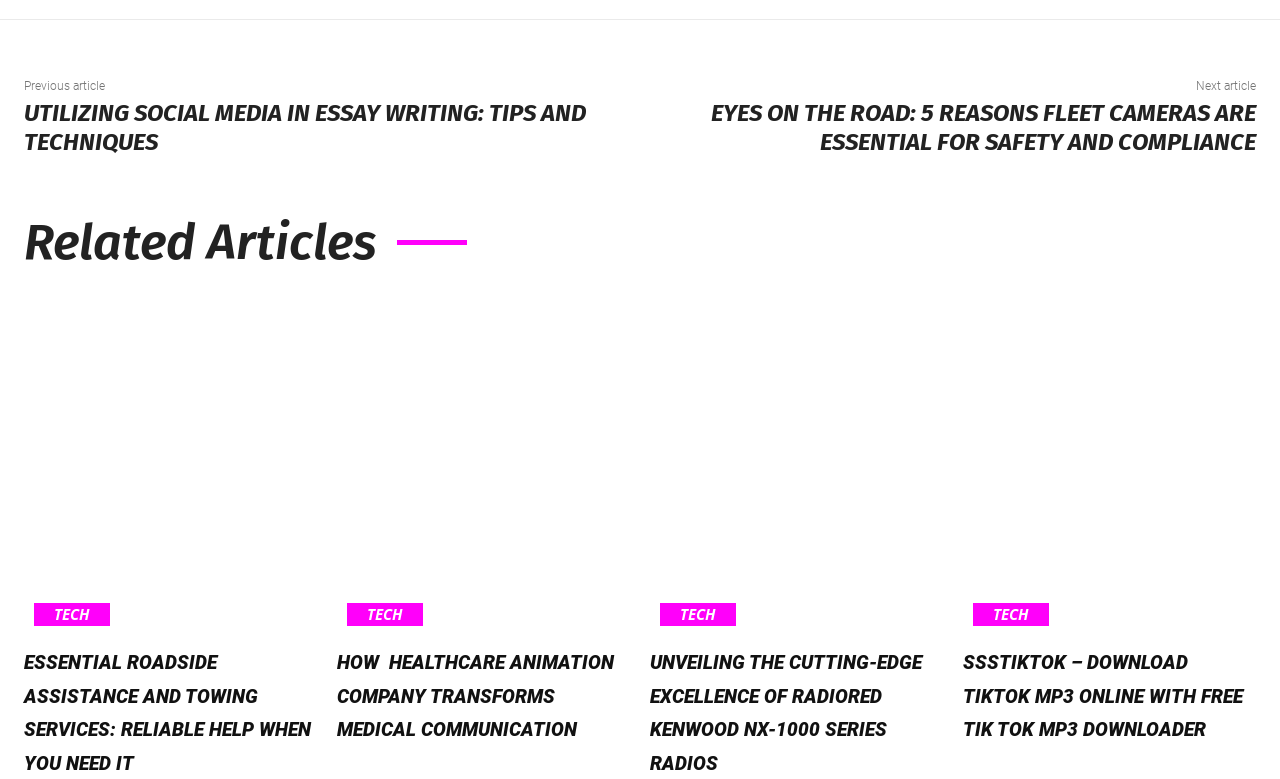How many related articles are there on the page?
Based on the visual, give a brief answer using one word or a short phrase.

6